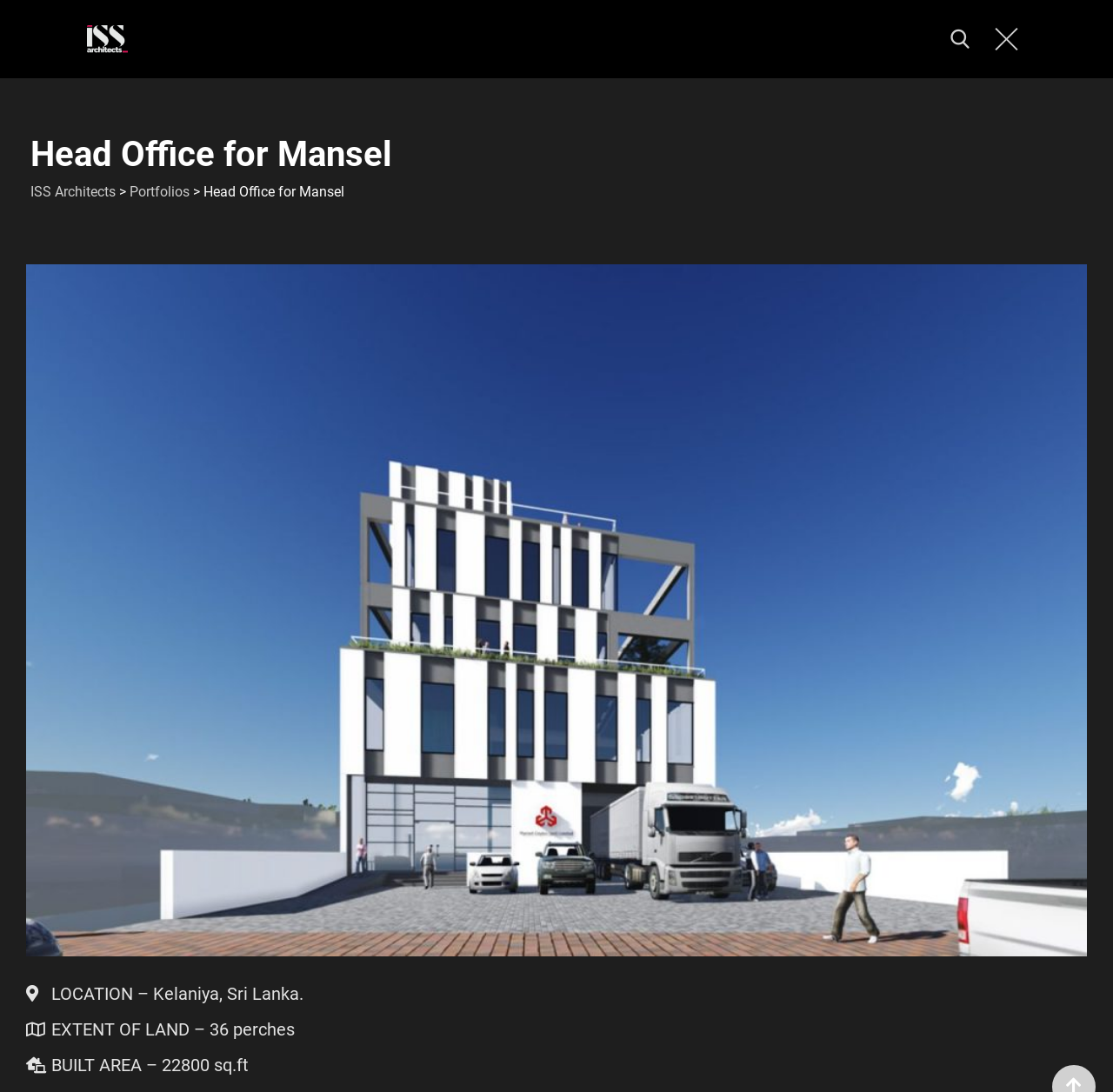Respond with a single word or phrase to the following question: What is the built area of the Head Office for Mansel?

22800 sq.ft